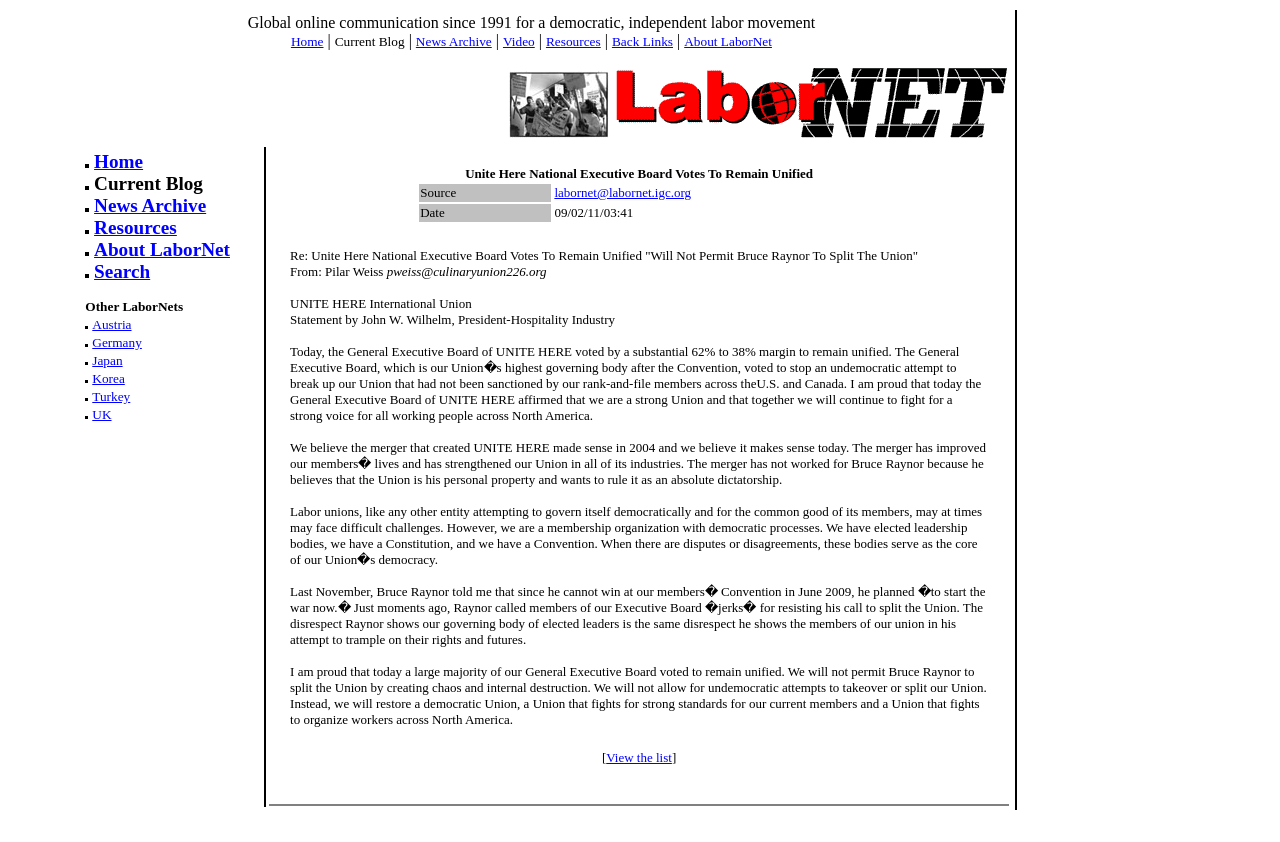What is the percentage of votes to remain unified?
Refer to the screenshot and answer in one word or phrase.

62%